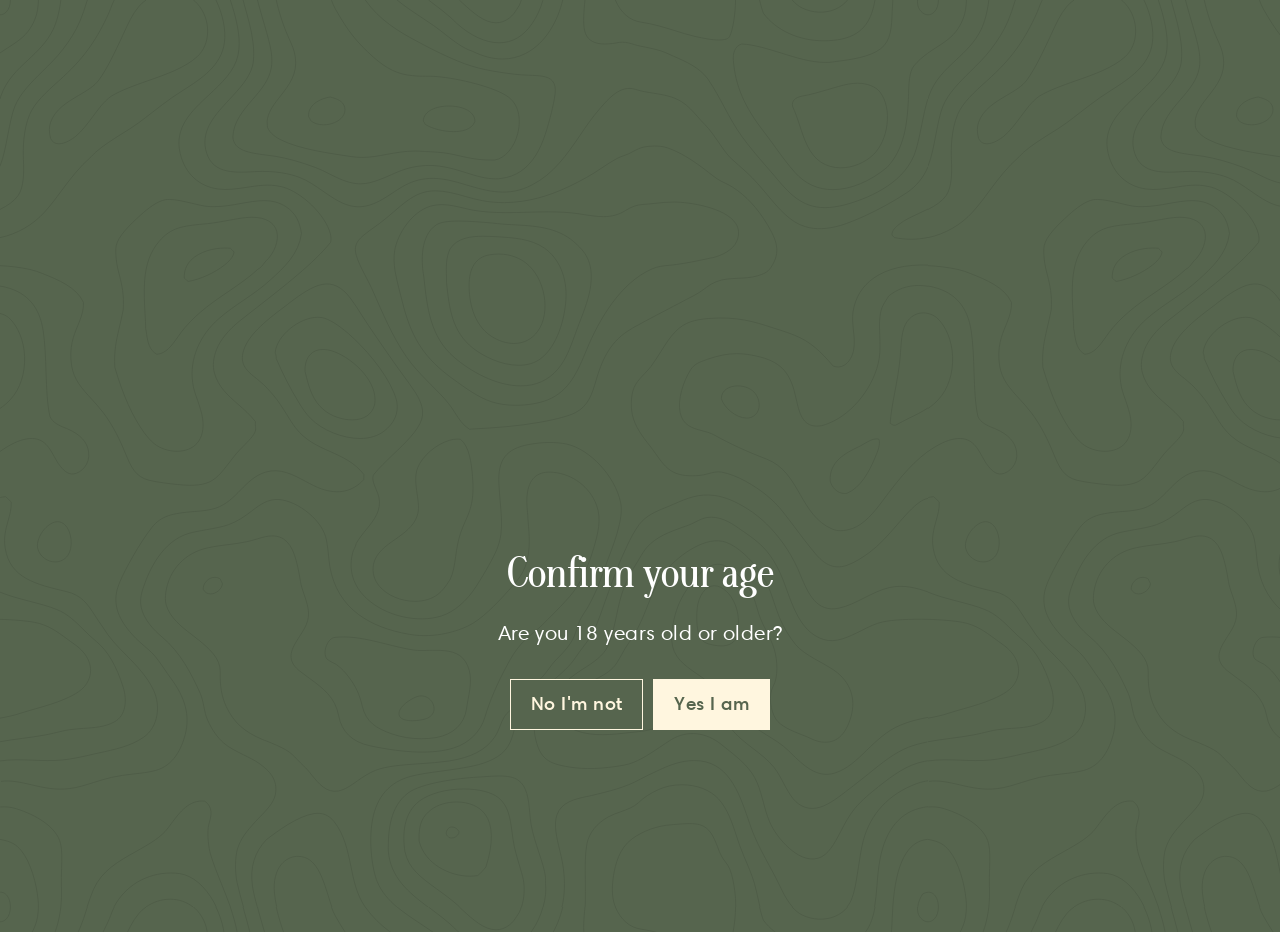Please specify the bounding box coordinates of the area that should be clicked to accomplish the following instruction: "Go to account page". The coordinates should consist of four float numbers between 0 and 1, i.e., [left, top, right, bottom].

[0.766, 0.084, 0.889, 0.148]